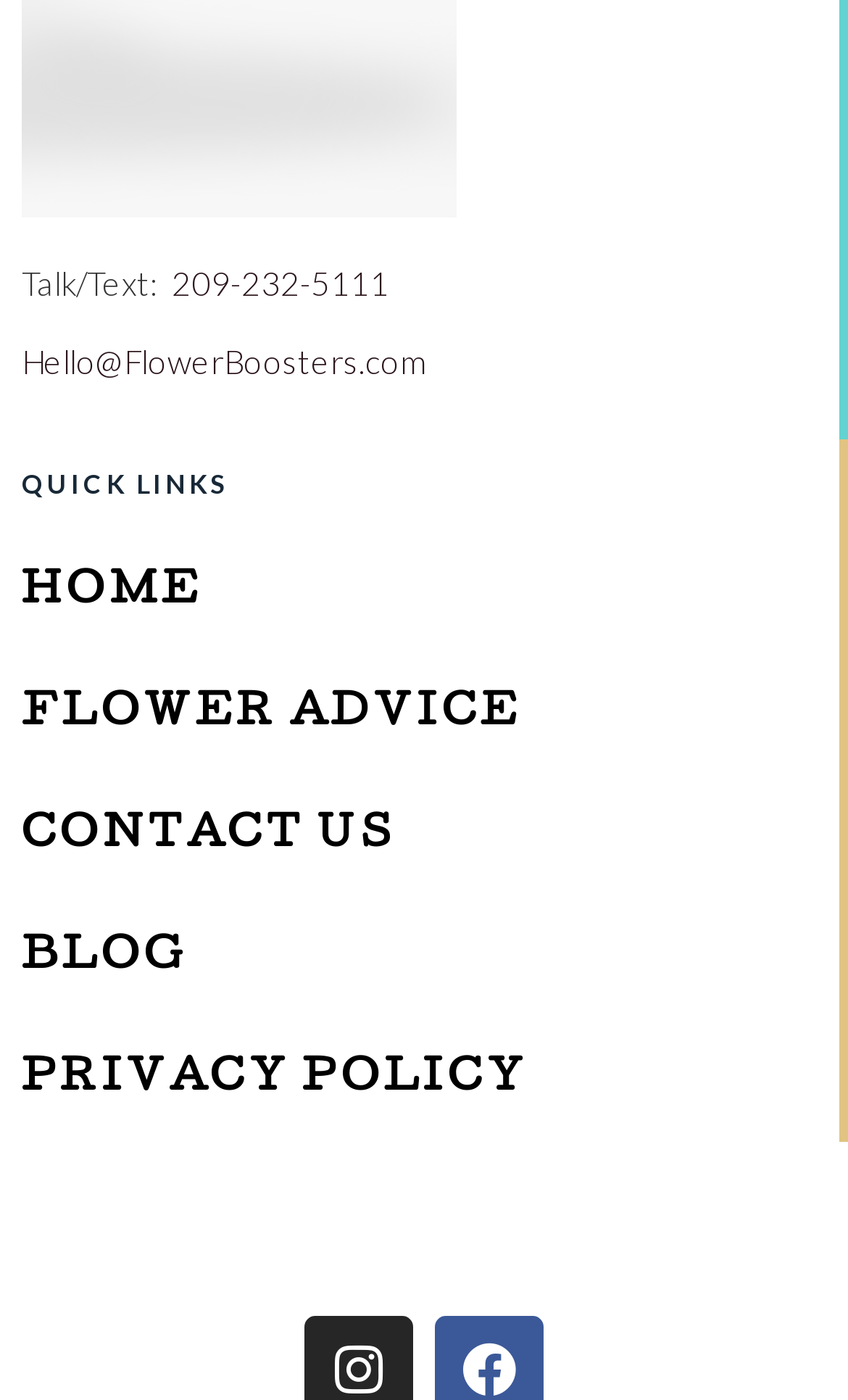Using the webpage screenshot, locate the HTML element that fits the following description and provide its bounding box: "209-232-5111".

[0.203, 0.188, 0.459, 0.216]